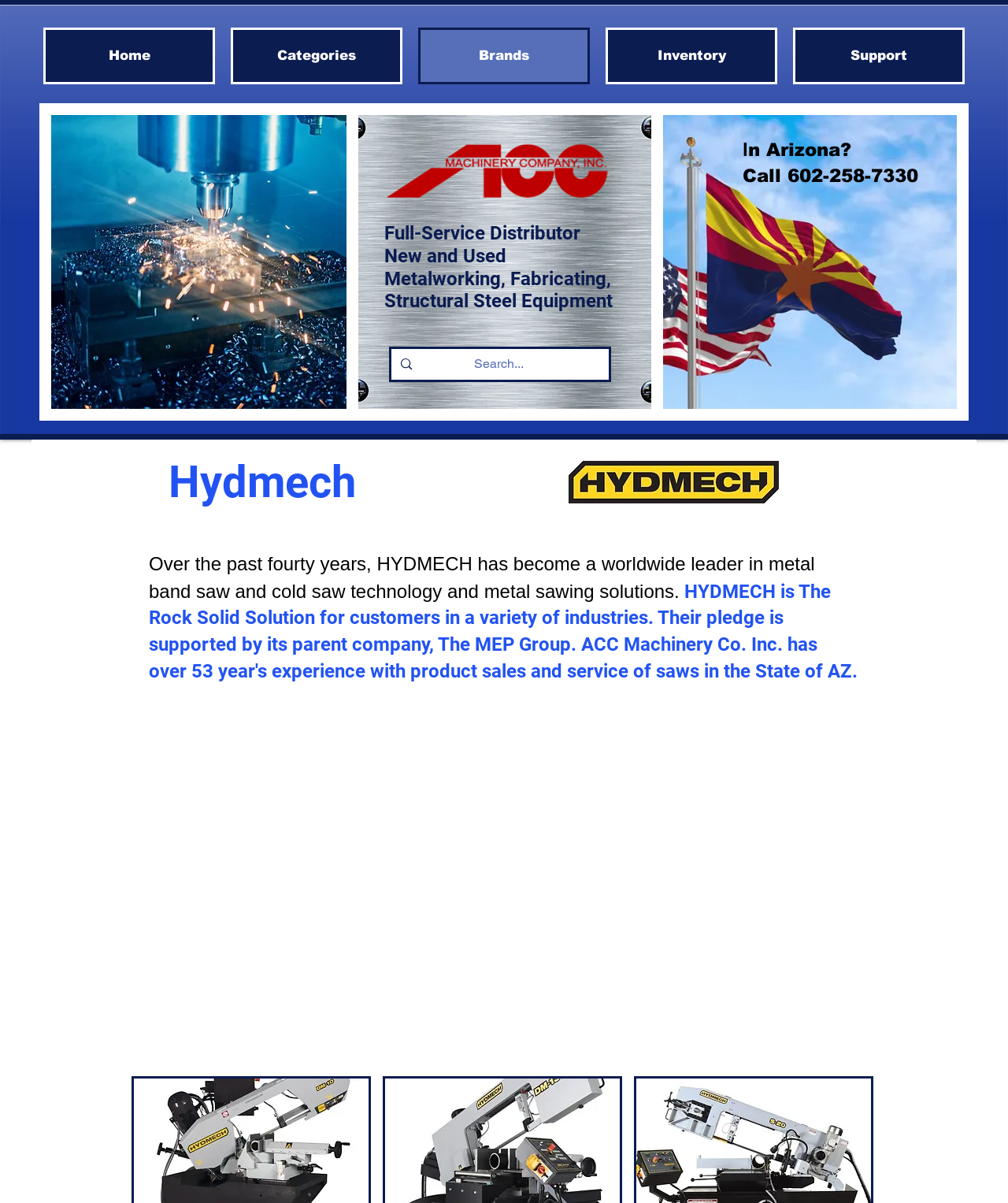Respond to the following question using a concise word or phrase: 
What is the company's experience in sales and service?

Over 53 years